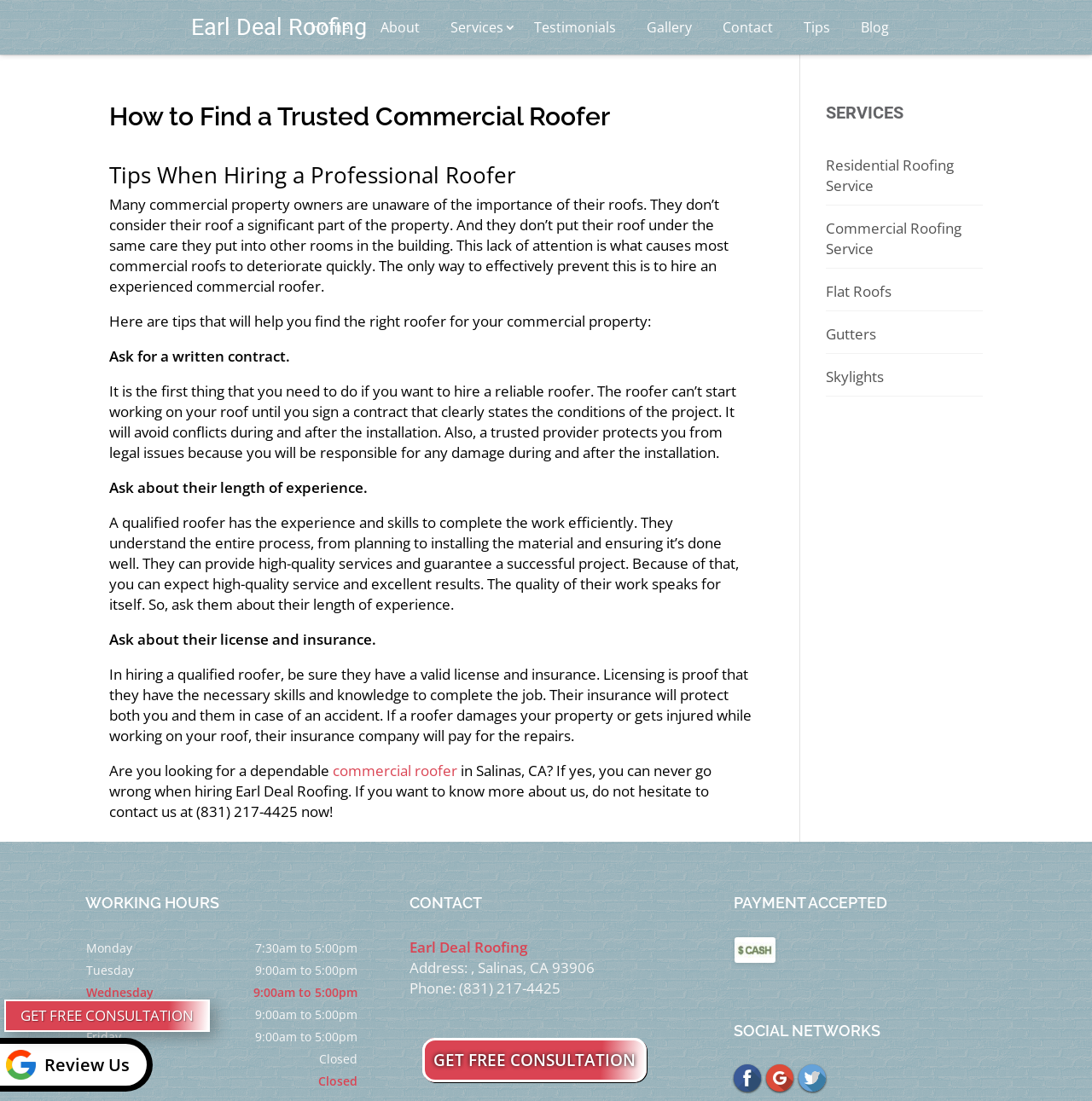Determine the title of the webpage and give its text content.

How to Find a Trusted Commercial Roofer